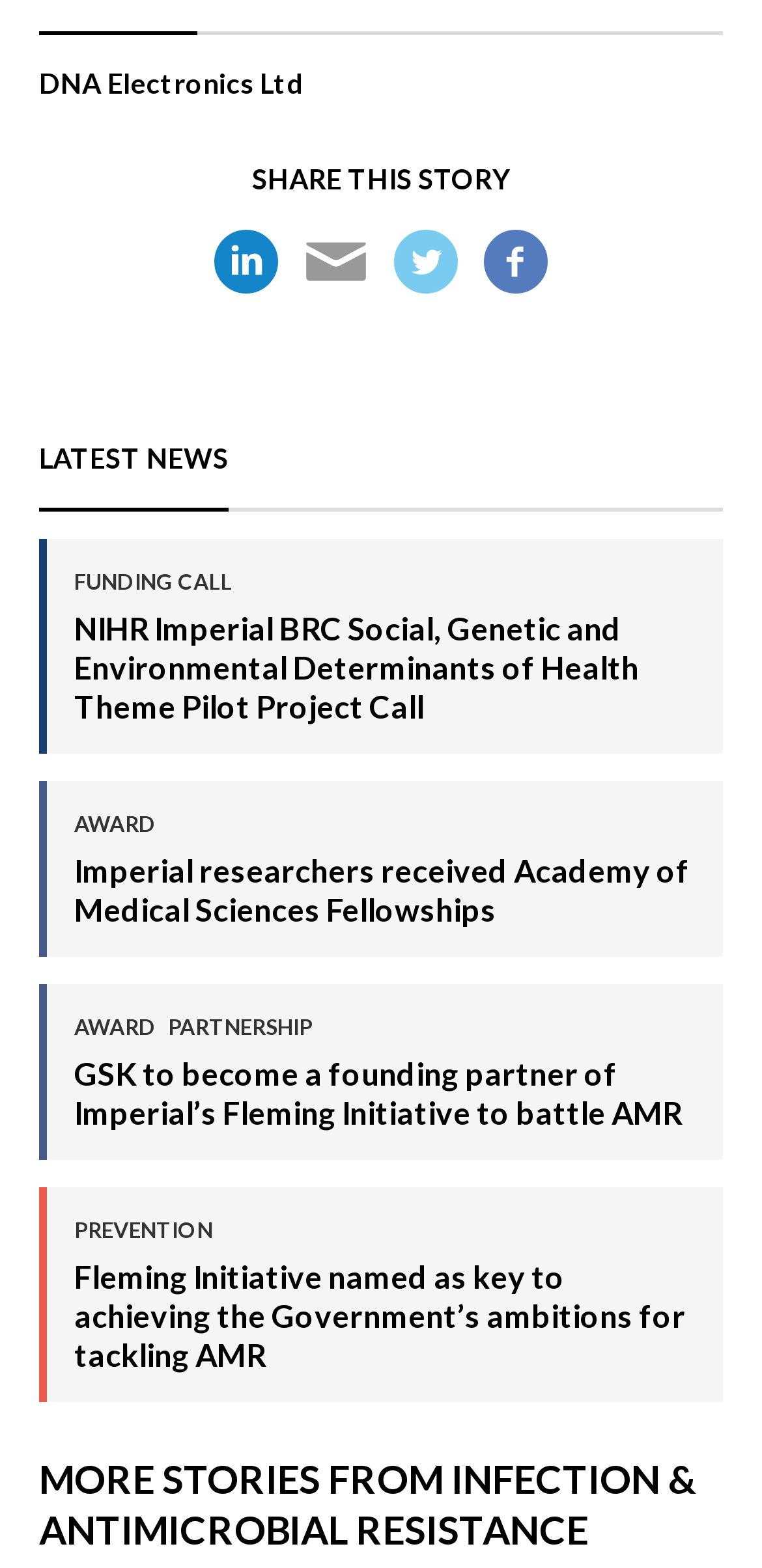Give a one-word or short-phrase answer to the following question: 
What is the name of the initiative to battle AMR?

Fleming Initiative